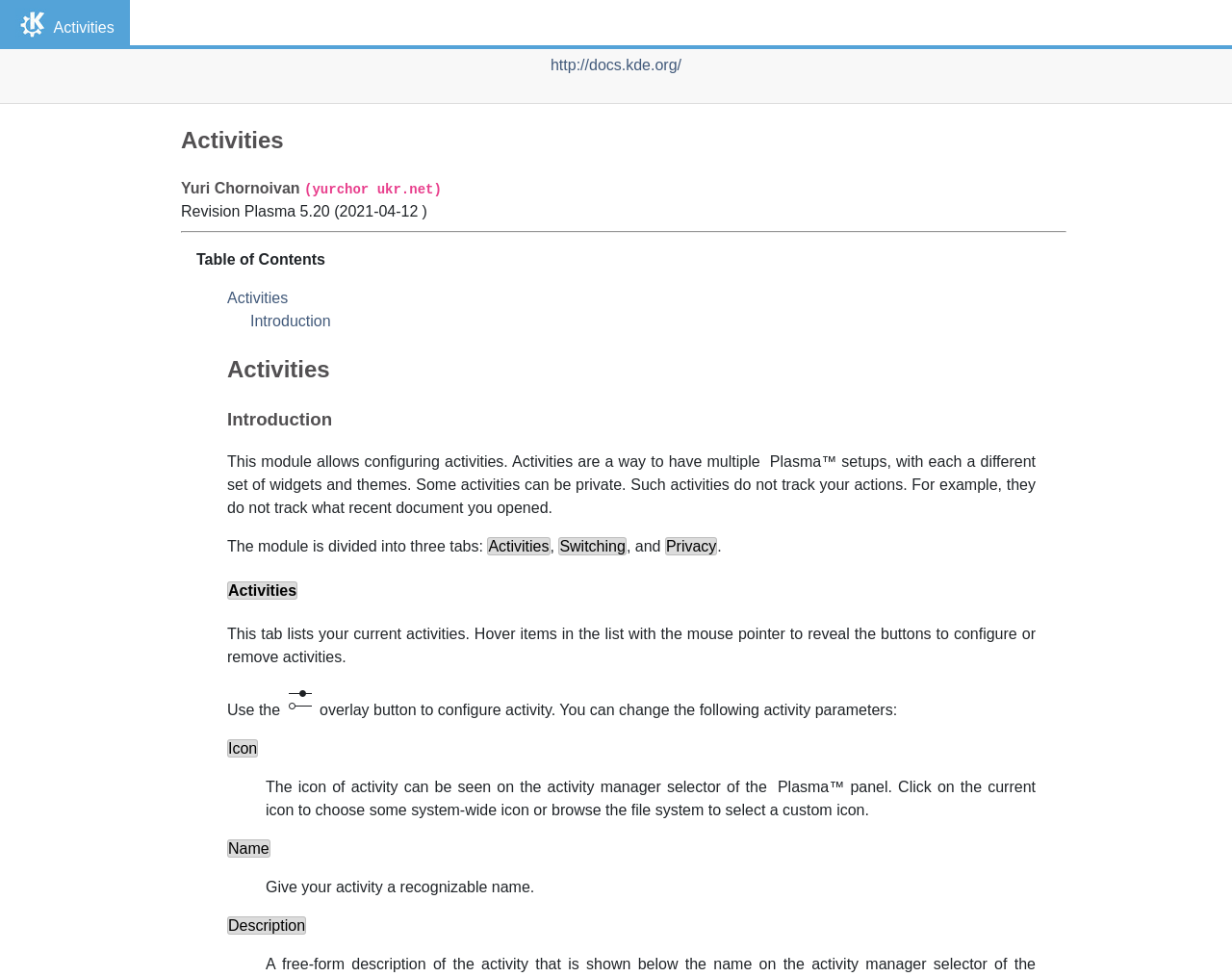Bounding box coordinates are specified in the format (top-left x, top-left y, bottom-right x, bottom-right y). All values are floating point numbers bounded between 0 and 1. Please provide the bounding box coordinate of the region this sentence describes: Privacy

[0.54, 0.55, 0.582, 0.569]